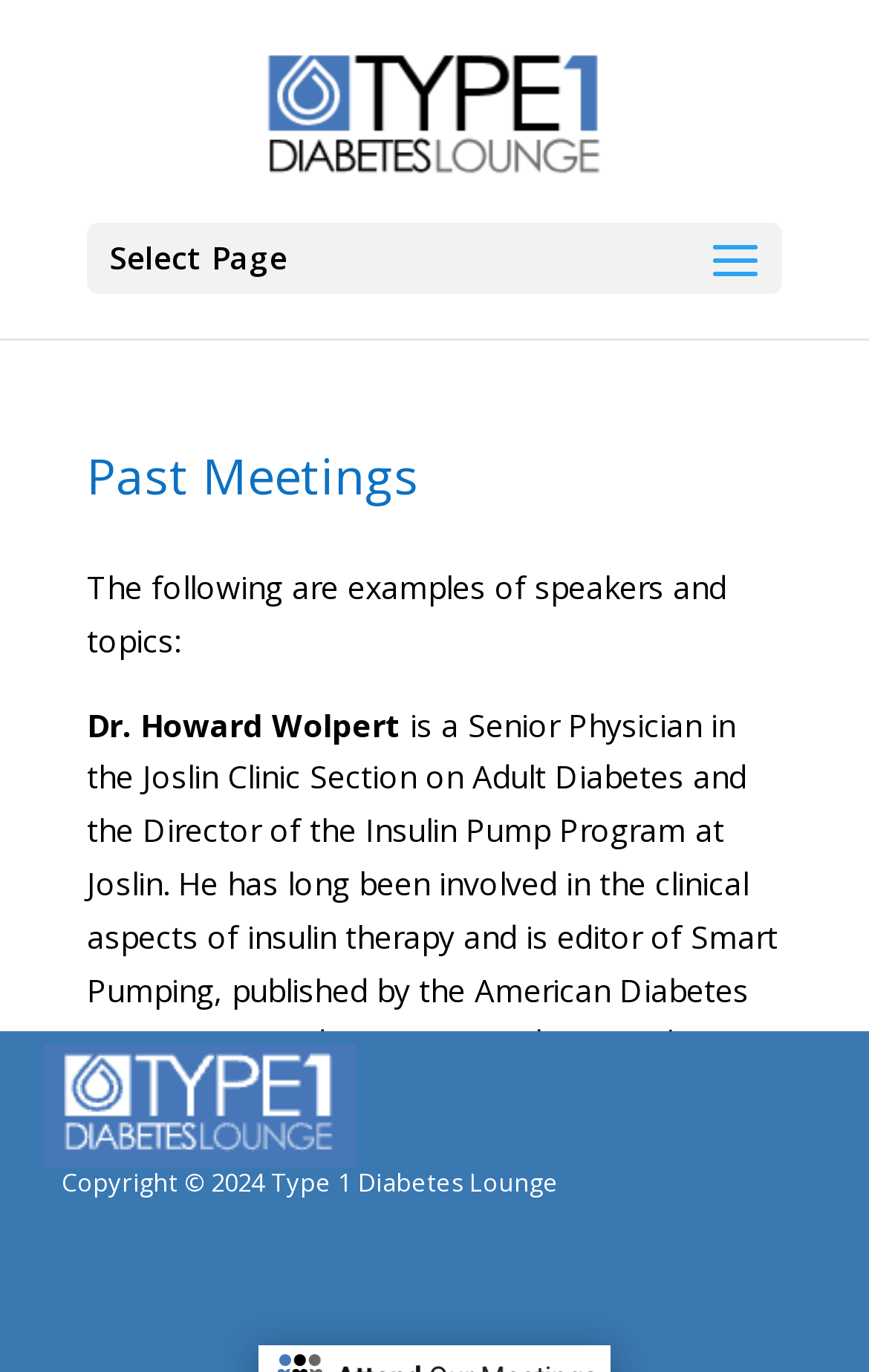Explain the webpage in detail.

The webpage is about past meetings of the Type 1 Diabetes Lounge, as indicated by the title "Past Meetings" at the top center of the page. 

At the top left, there is a link to the website "type1diabeteslounge.net" accompanied by an image of the same name. 

Below the title, there is a dropdown menu labeled "Select Page" at the top left corner. 

The main content of the page is divided into sections, with a brief introduction stating "The following are examples of speakers and topics:" located at the top center. 

Below the introduction, there are descriptions of two speakers: Dr. Howard Wolpert and Dr. Hillary Keenan. Dr. Howard Wolpert's description is longer, spanning multiple lines, and provides information about his profession and publications. Dr. Hillary Keenan's description is shorter and located below Dr. Wolpert's. 

At the bottom center of the page, there is a copyright notice stating "Copyright © 2024 Type 1 Diabetes Lounge".